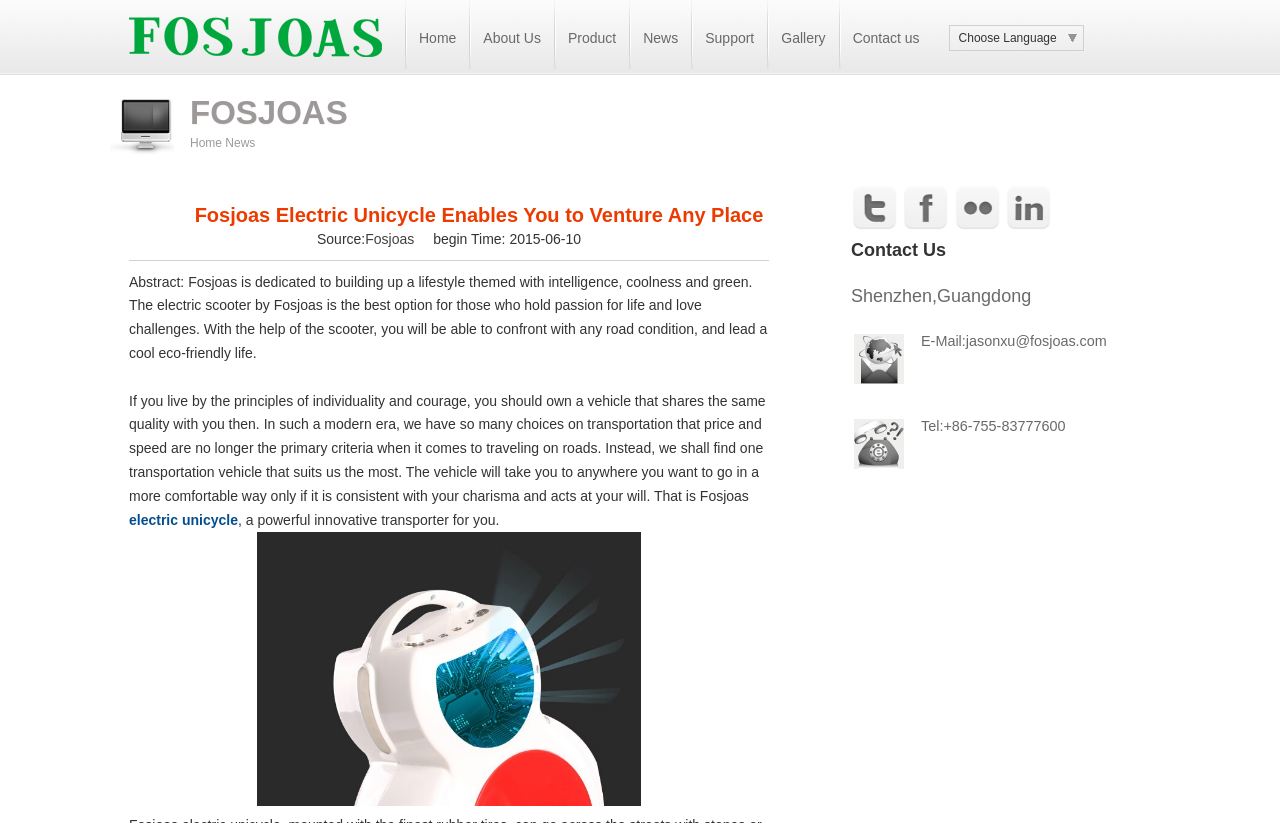Please identify the bounding box coordinates of the area that needs to be clicked to fulfill the following instruction: "Follow Fosjoas on Twitter."

[0.665, 0.269, 0.702, 0.286]